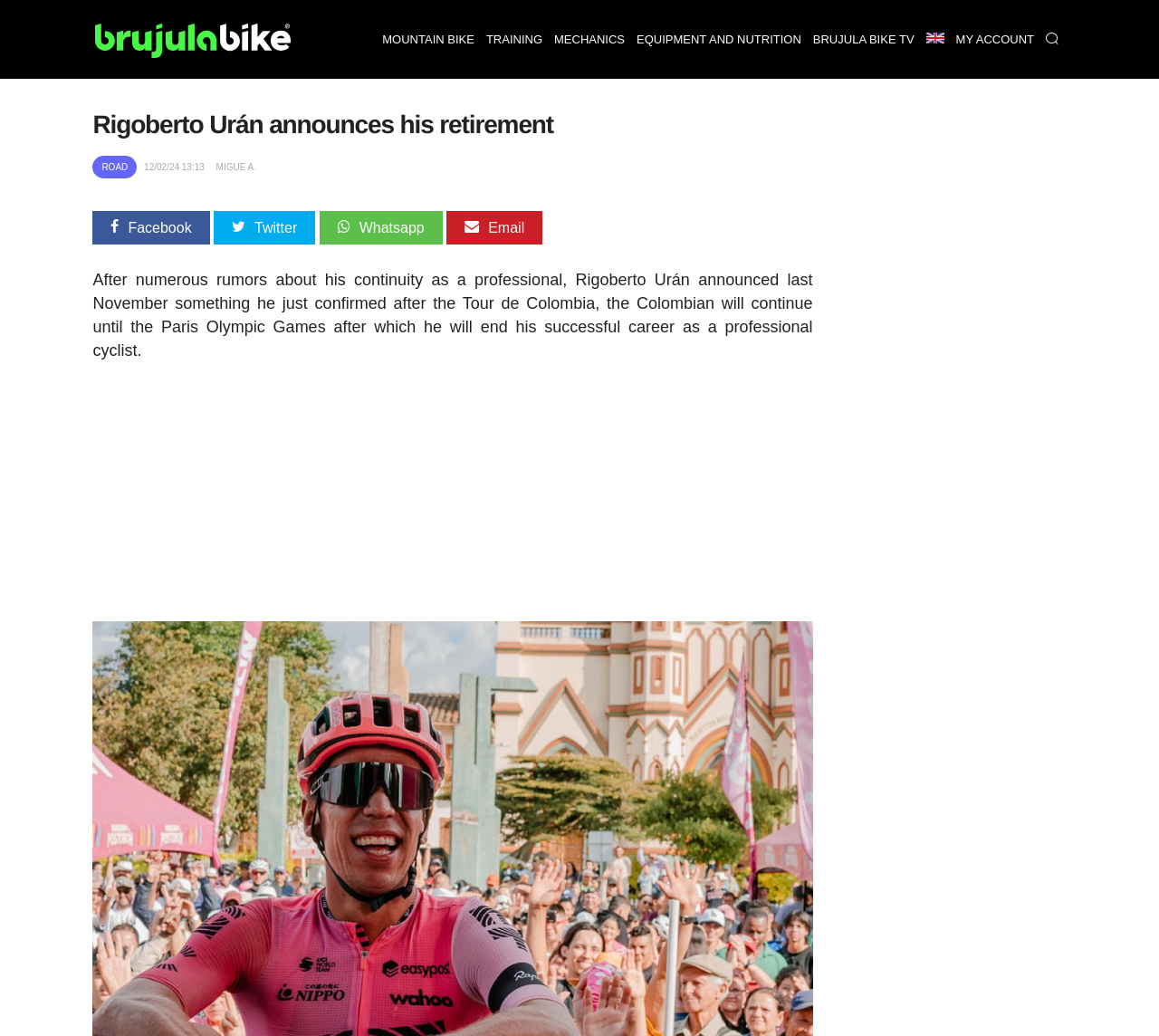Specify the bounding box coordinates for the region that must be clicked to perform the given instruction: "Search for something".

[0.897, 0.0, 0.918, 0.076]